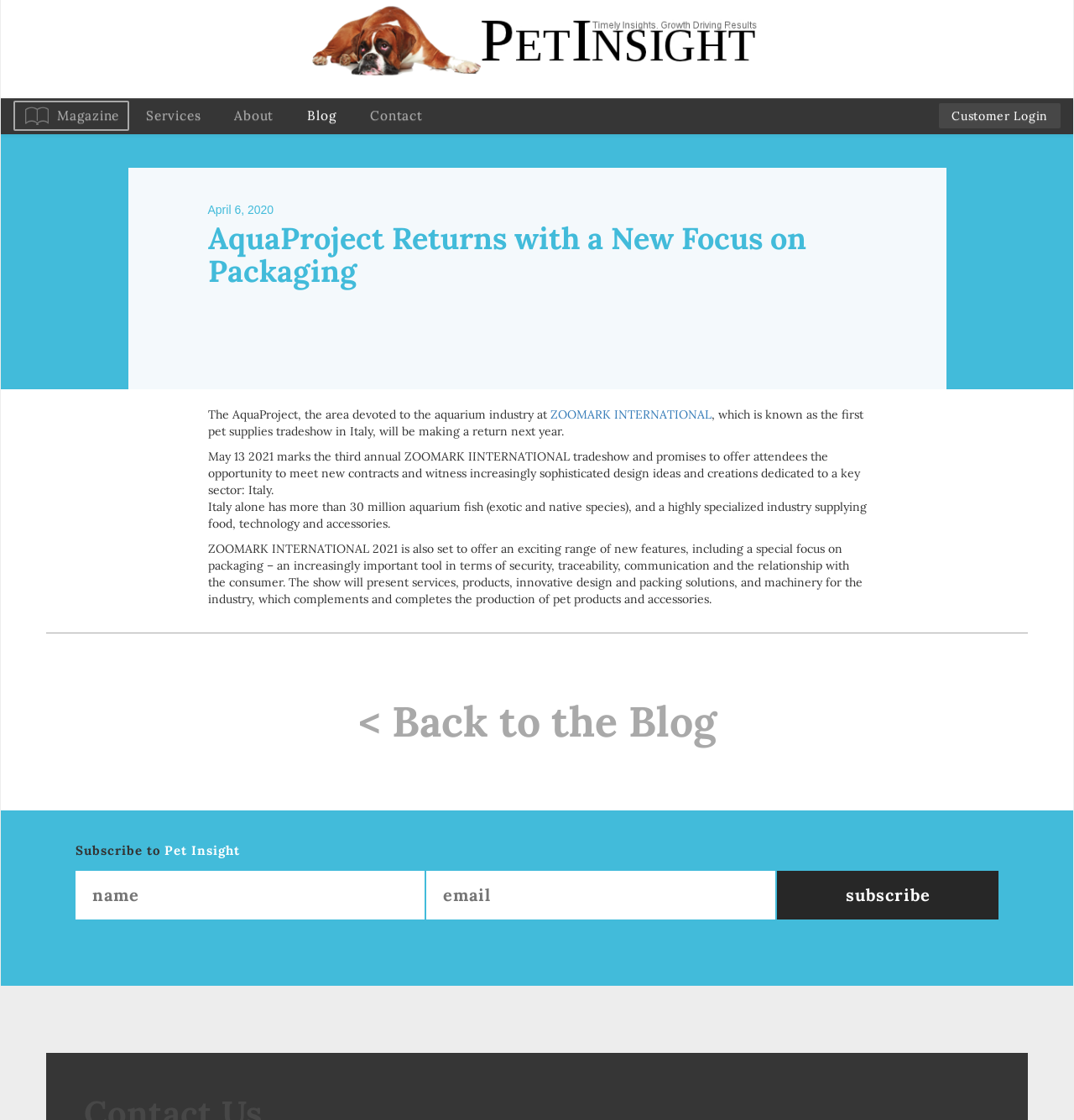Locate the bounding box coordinates of the region to be clicked to comply with the following instruction: "go to welcome page". The coordinates must be four float numbers between 0 and 1, in the form [left, top, right, bottom].

None